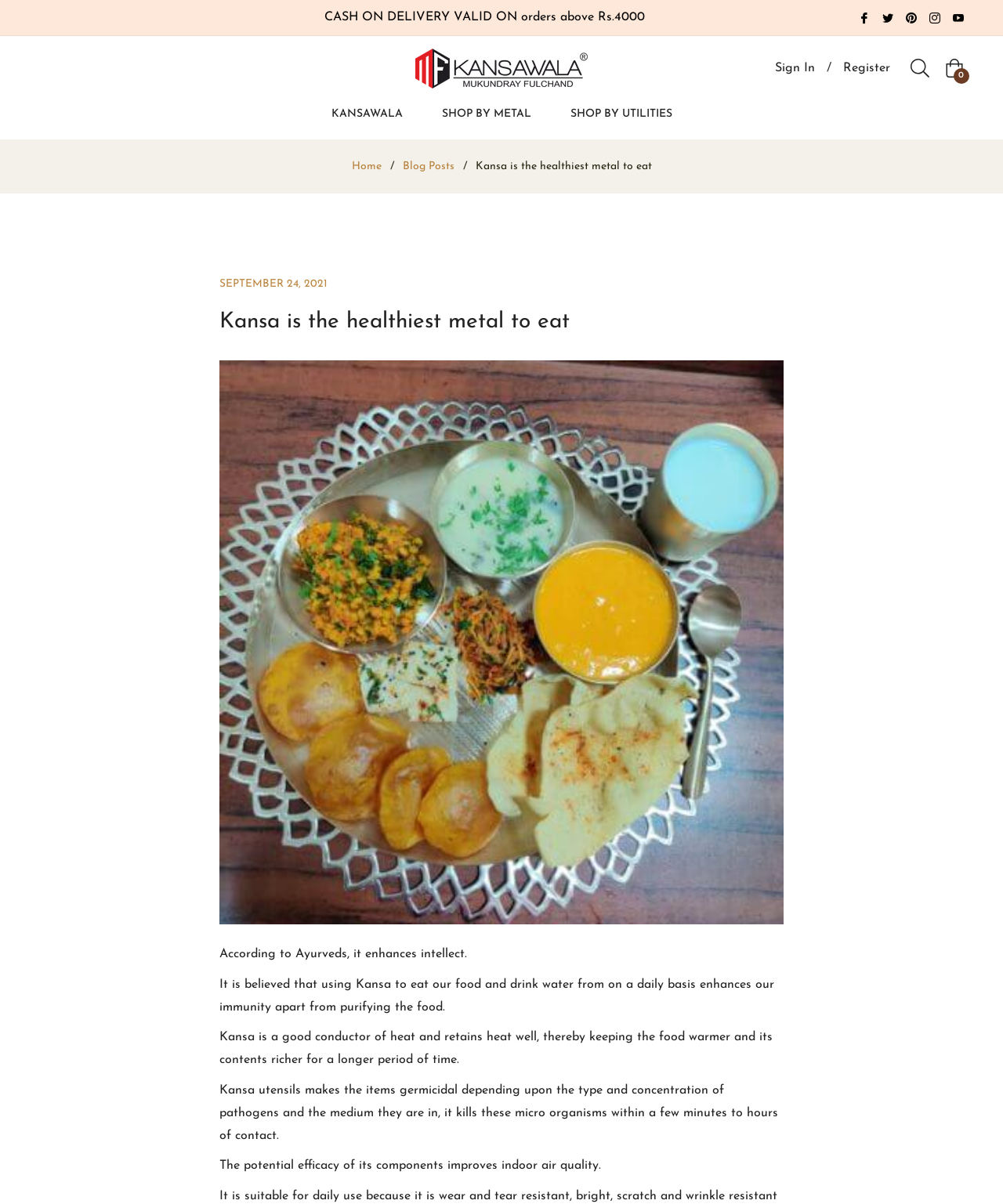Please determine the bounding box coordinates of the element's region to click for the following instruction: "Enter your name".

None